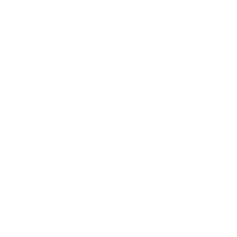What is the tone of the message?
Look at the webpage screenshot and answer the question with a detailed explanation.

The use of engaging emojis in the caption, such as 🤳, suggests a casual tone. However, the message itself is impactful as it emphasizes the importance of targeting non-followers to maximize visibility and interaction.